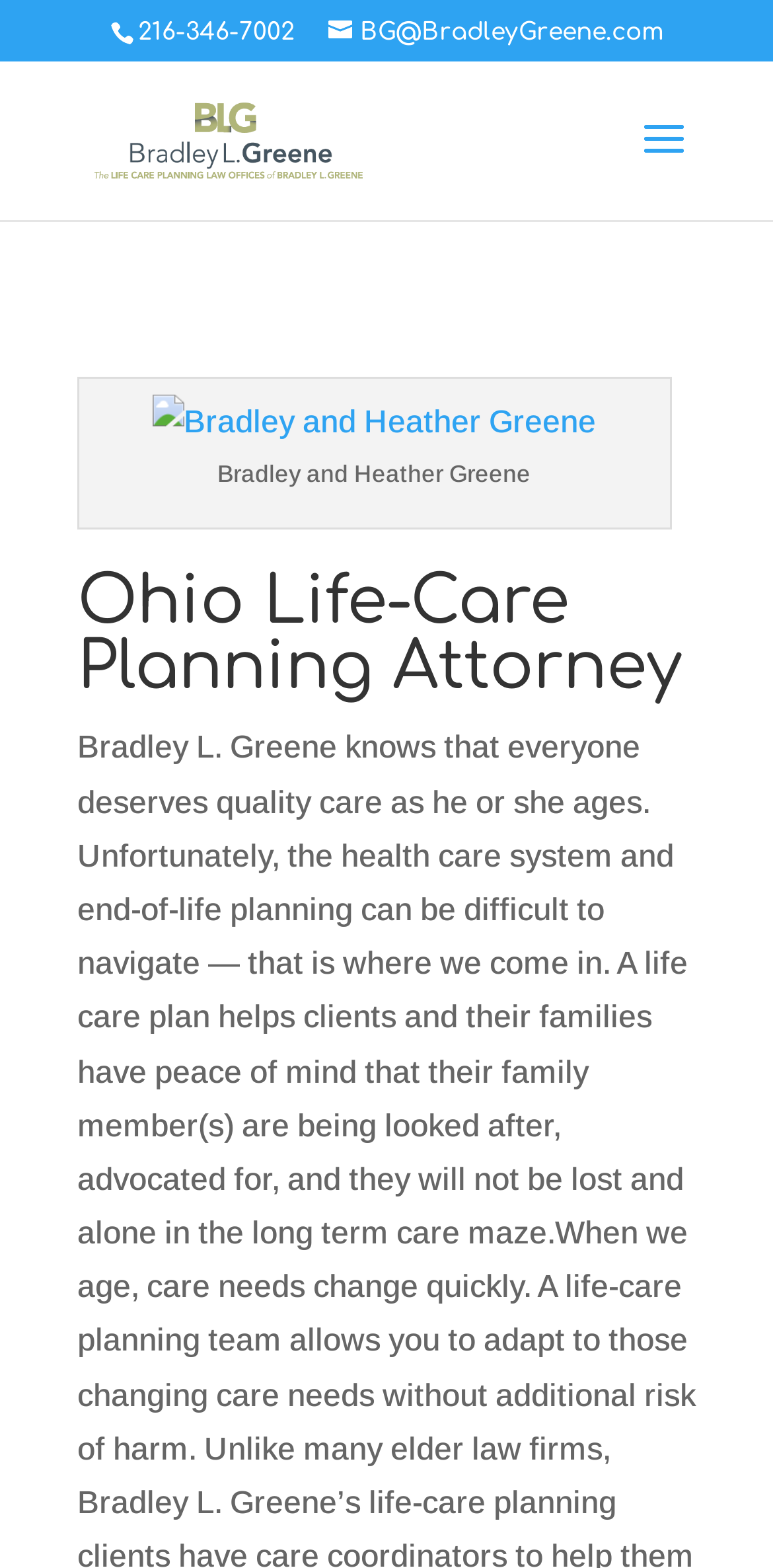What is the focus of Bradley L. Greene's practice?
Please respond to the question with a detailed and well-explained answer.

I found the focus of Bradley L. Greene's practice by looking at the heading element with the text 'Ohio Life-Care Planning Attorney' which suggests that his practice is focused on life-care planning.